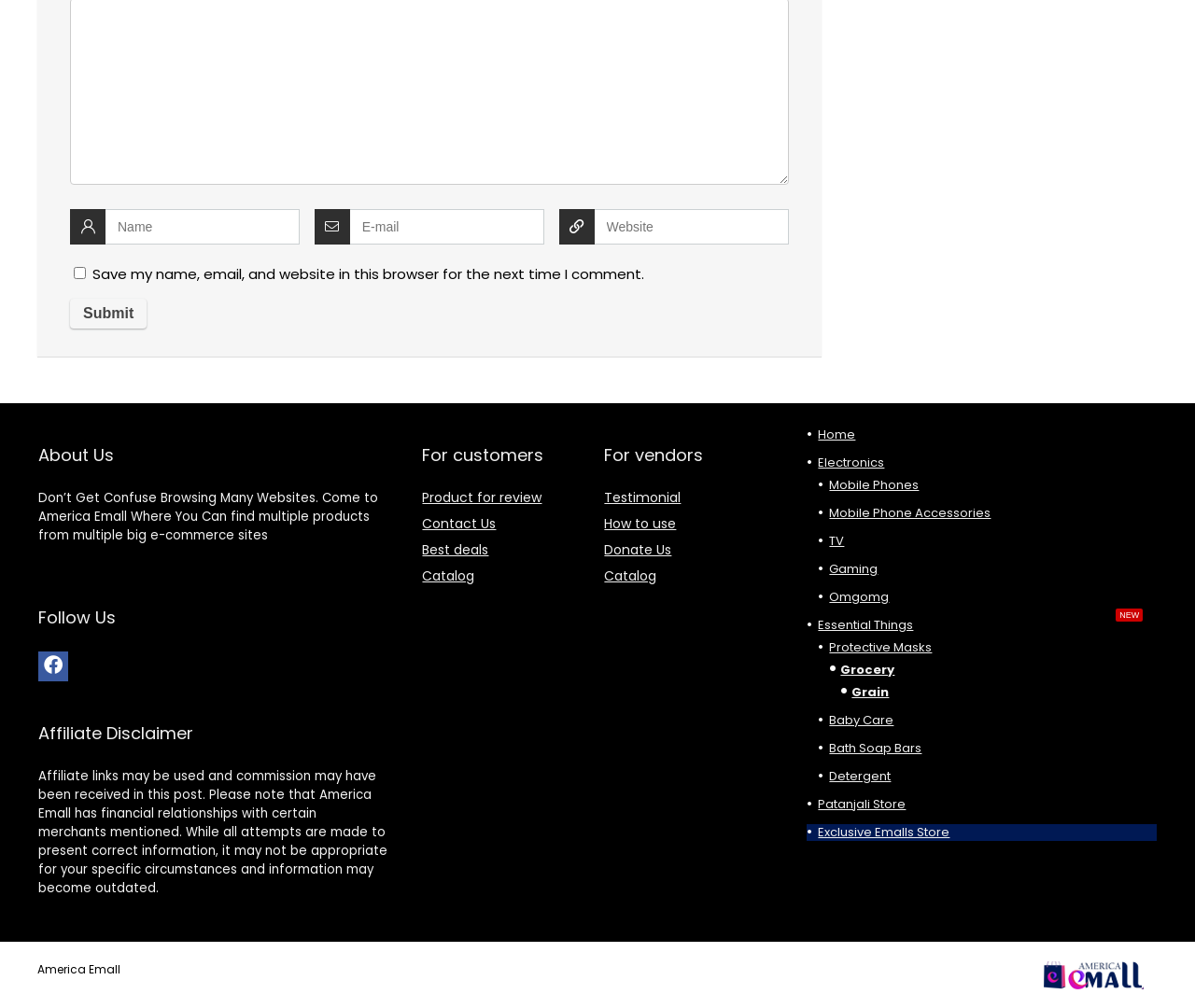Based on the element description Home, identify the bounding box coordinates for the UI element. The coordinates should be in the format (top-left x, top-left y, bottom-right x, bottom-right y) and within the 0 to 1 range.

[0.685, 0.423, 0.716, 0.44]